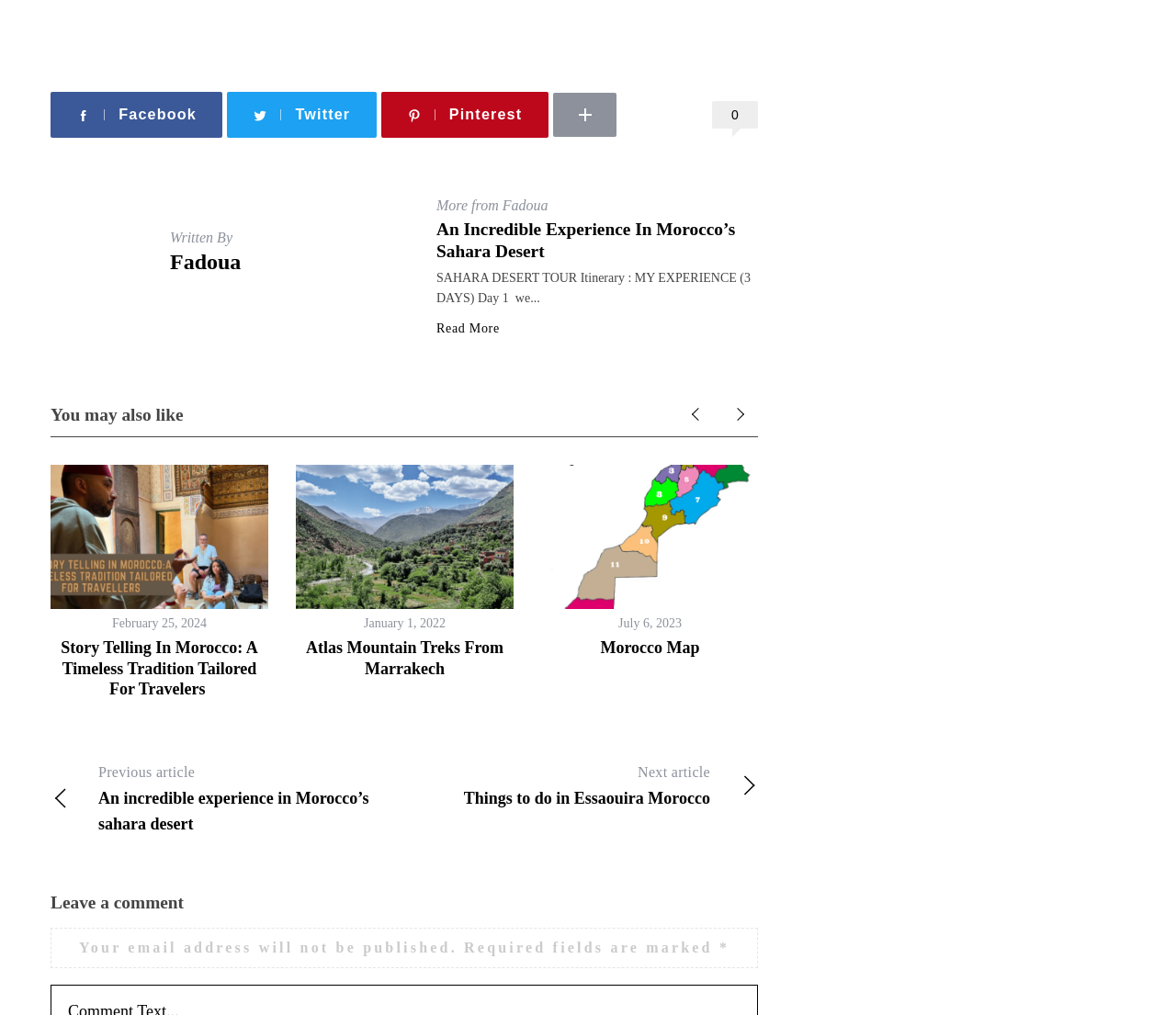Determine the bounding box for the UI element that matches this description: "Atlas Mountain Treks From Marrakech".

[0.26, 0.629, 0.428, 0.668]